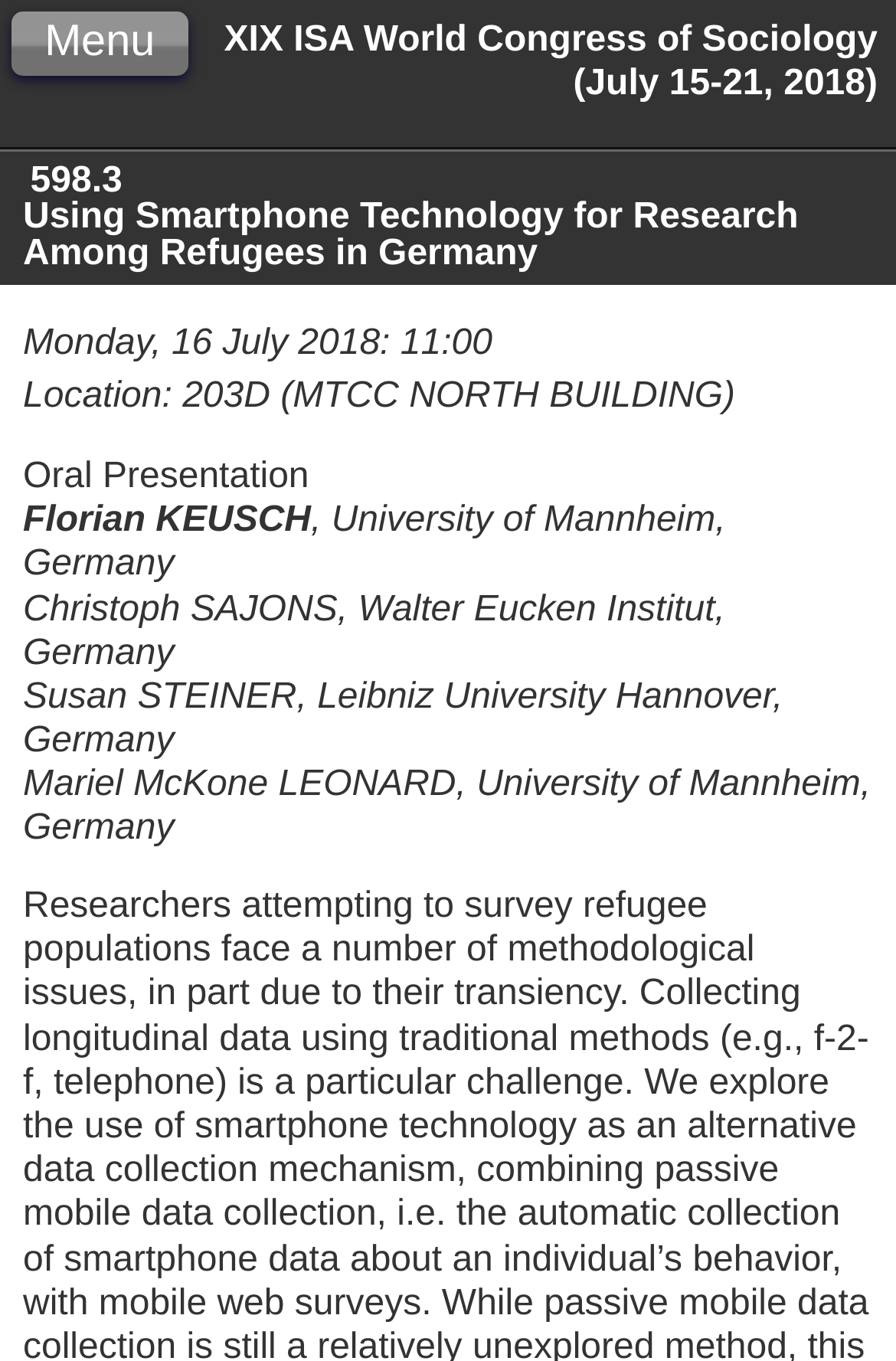Respond concisely with one word or phrase to the following query:
What is the date of the event?

Monday, 16 July 2018